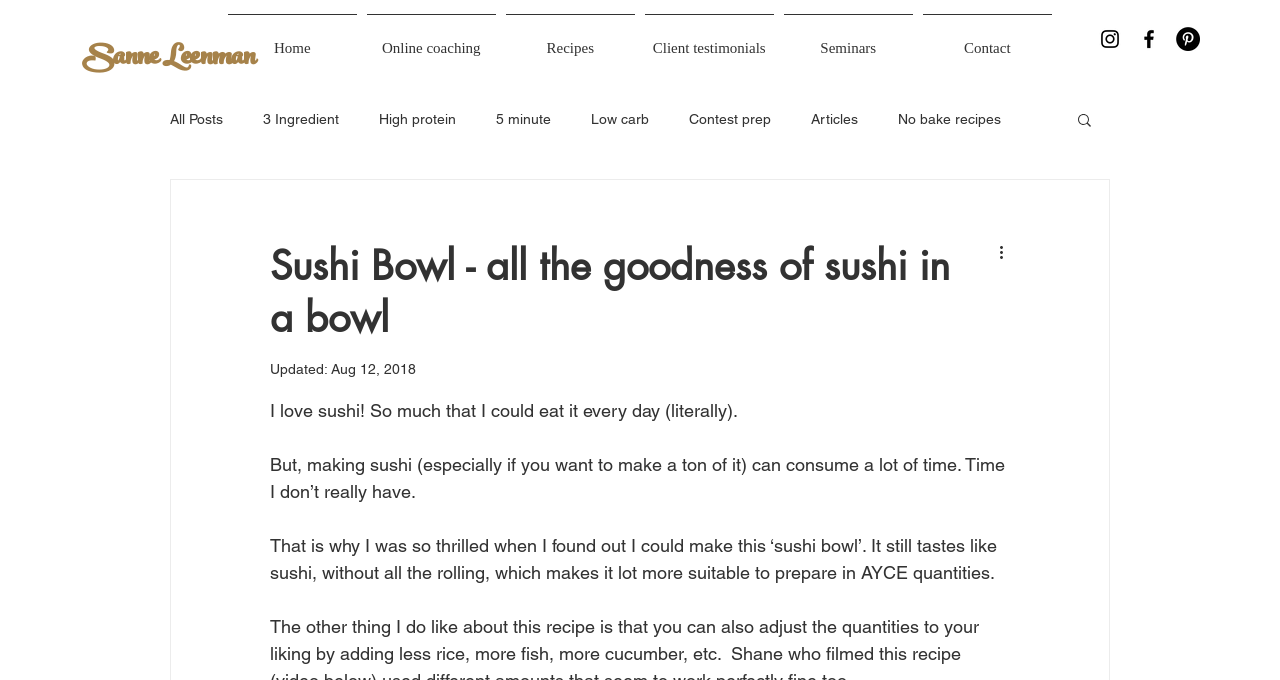Determine the bounding box coordinates of the clickable region to carry out the instruction: "Check out the 'Client testimonials'".

[0.5, 0.021, 0.608, 0.094]